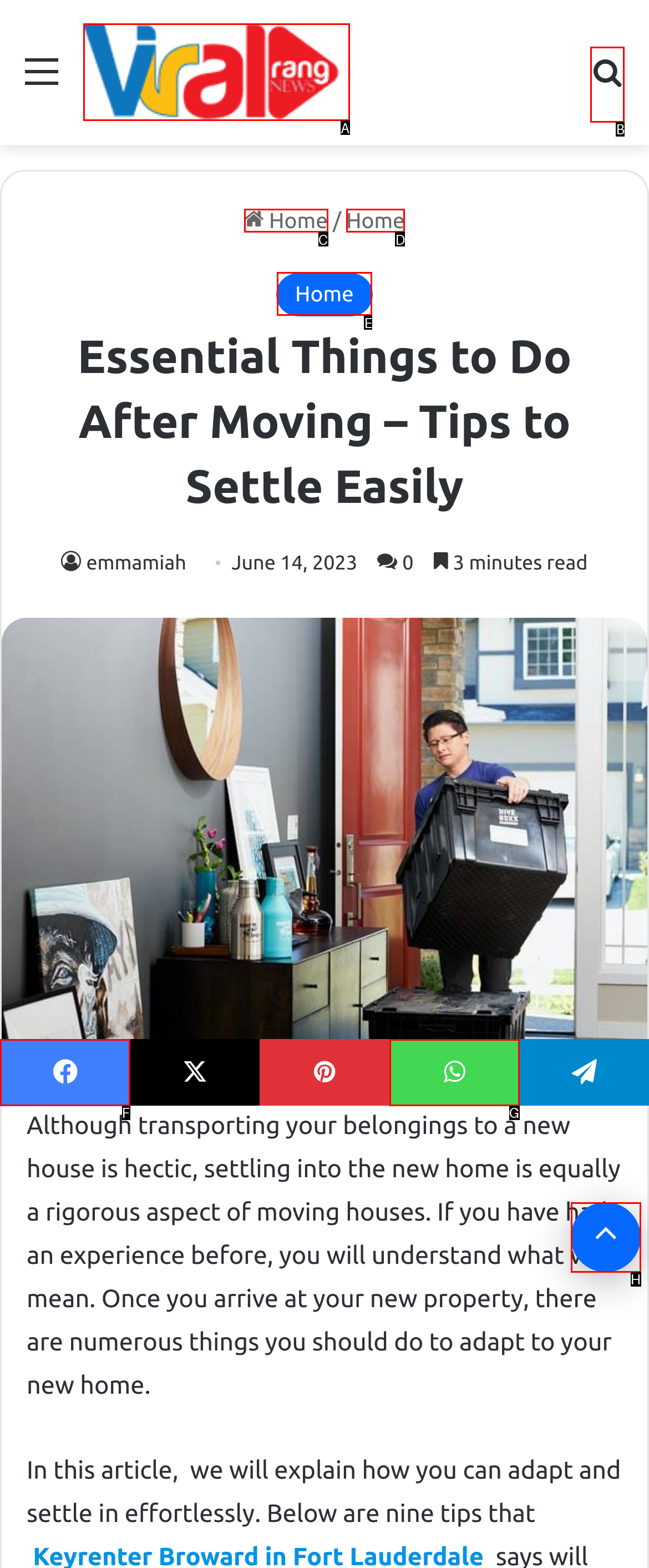Decide which HTML element to click to complete the task: Search for something Provide the letter of the appropriate option.

B